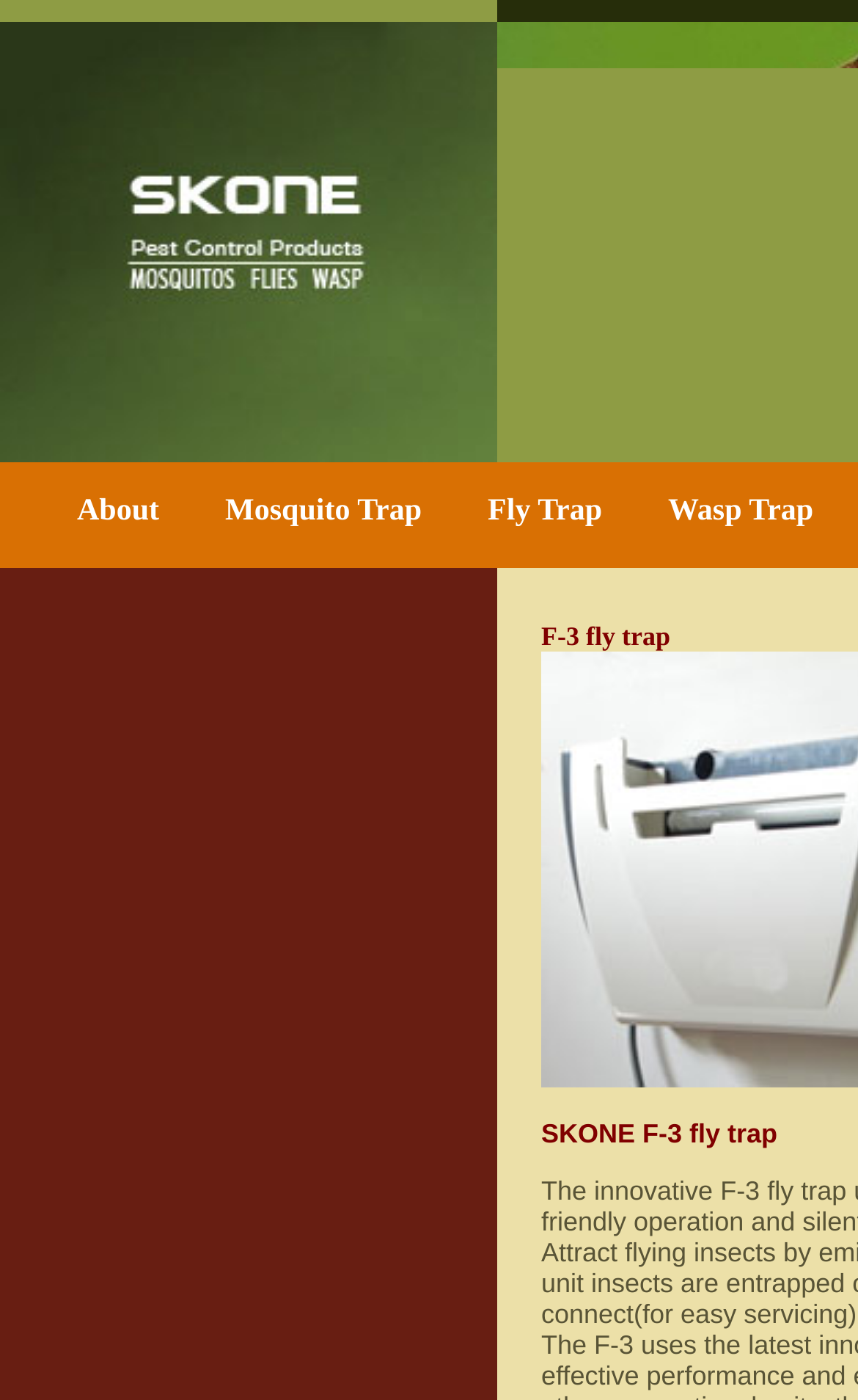What is the purpose of the webpage?
Using the visual information, reply with a single word or short phrase.

Selling insect traps